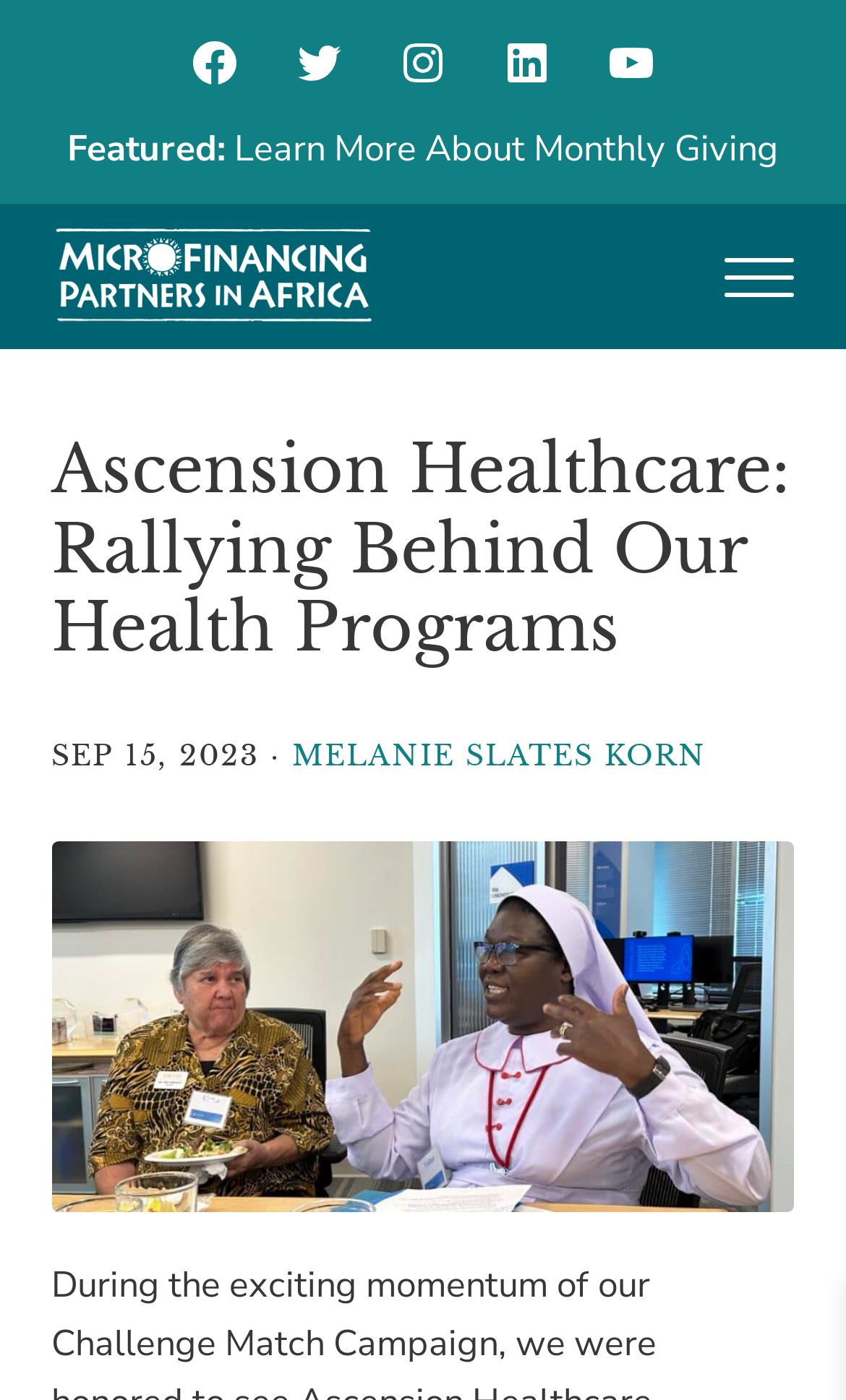Please extract and provide the main headline of the webpage.

Ascension Healthcare: Rallying Behind Our Health Programs